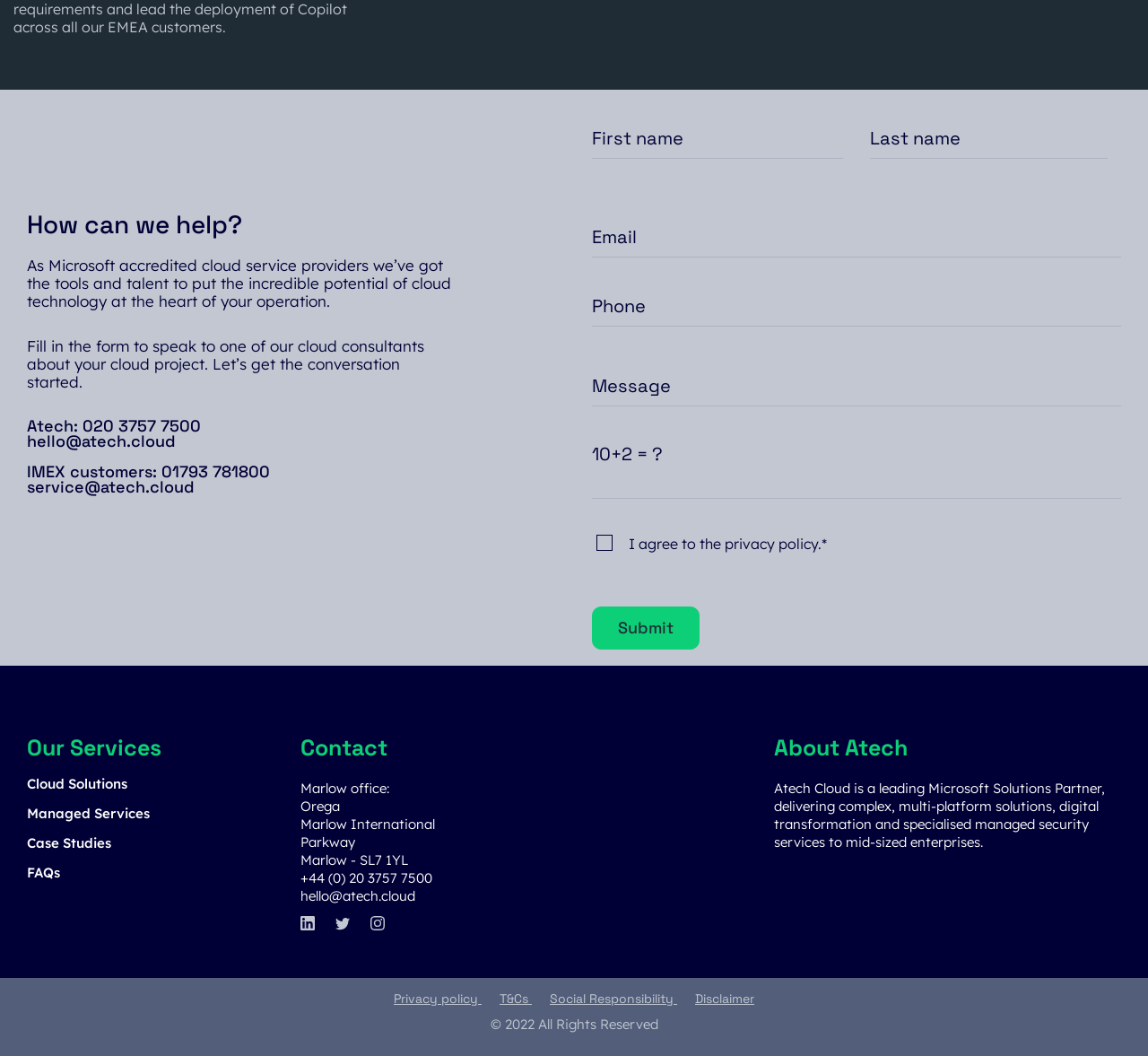Determine the bounding box coordinates for the area that should be clicked to carry out the following instruction: "View FAQs".

[0.023, 0.818, 0.052, 0.834]